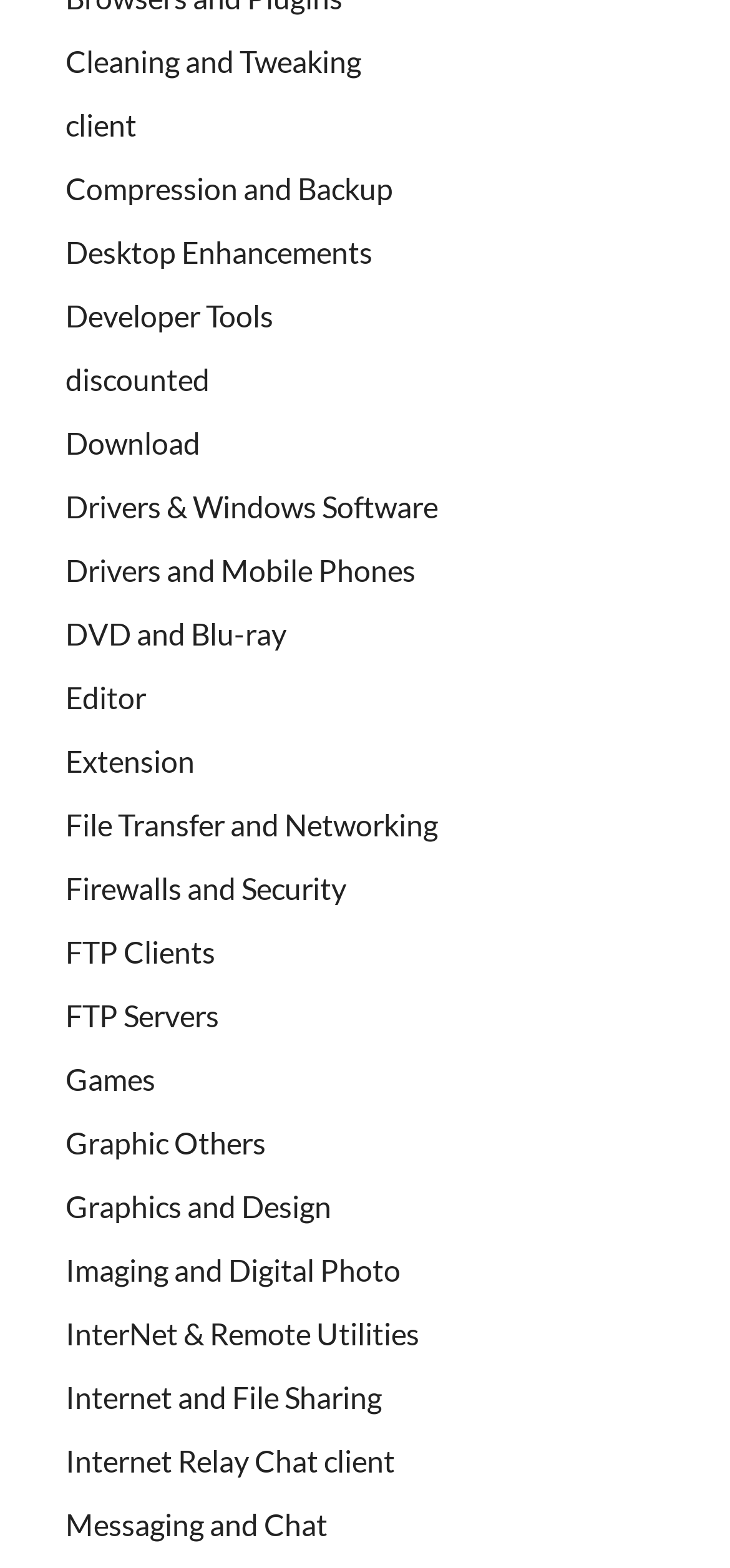What is the category of software that includes 'client'?
Using the screenshot, give a one-word or short phrase answer.

client